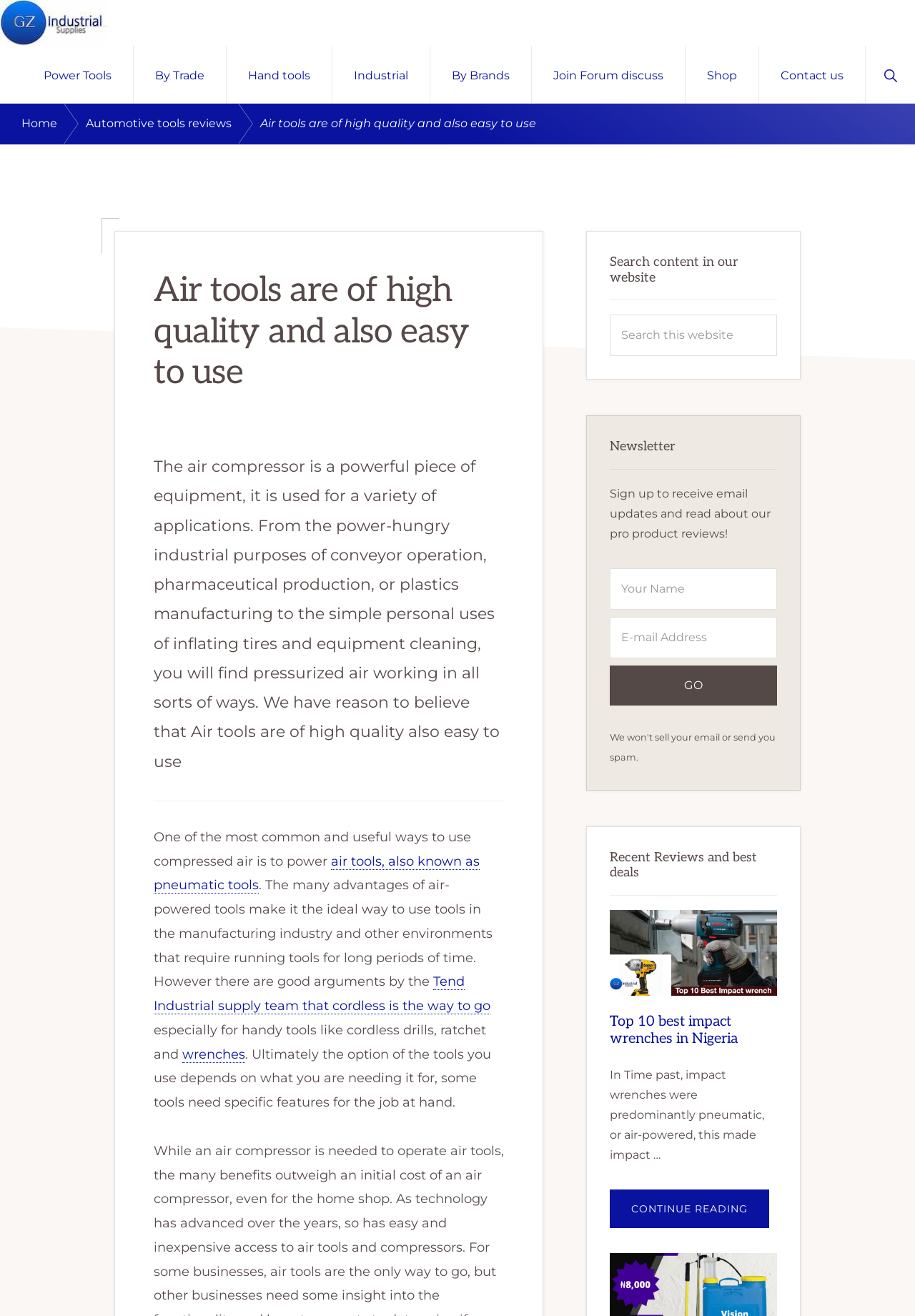What is the purpose of air tools?
Look at the image and respond to the question as thoroughly as possible.

I found the answer by reading the text 'One of the most common and useful ways to use compressed air is to power air tools, also known as pneumatic tools' in the main content section of the webpage.